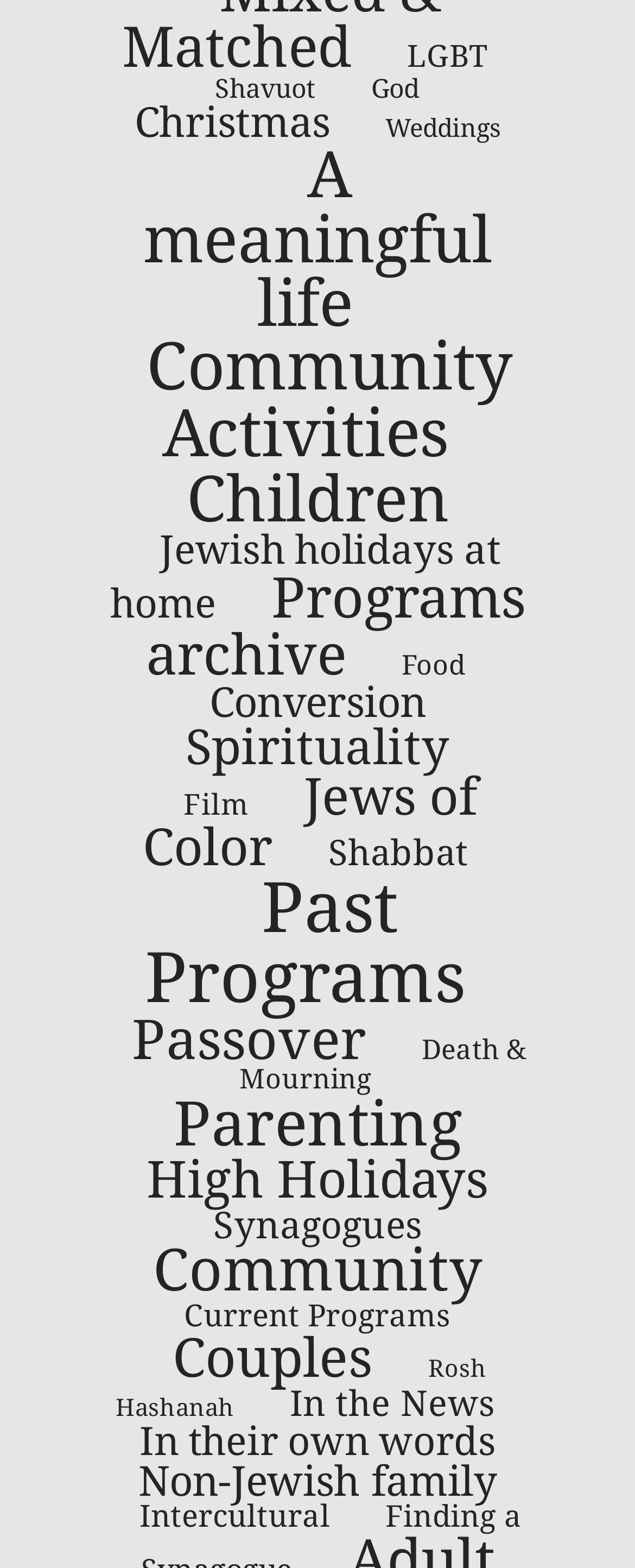Find the bounding box coordinates for the area that should be clicked to accomplish the instruction: "Explore LGBT topics".

[0.641, 0.024, 0.769, 0.048]